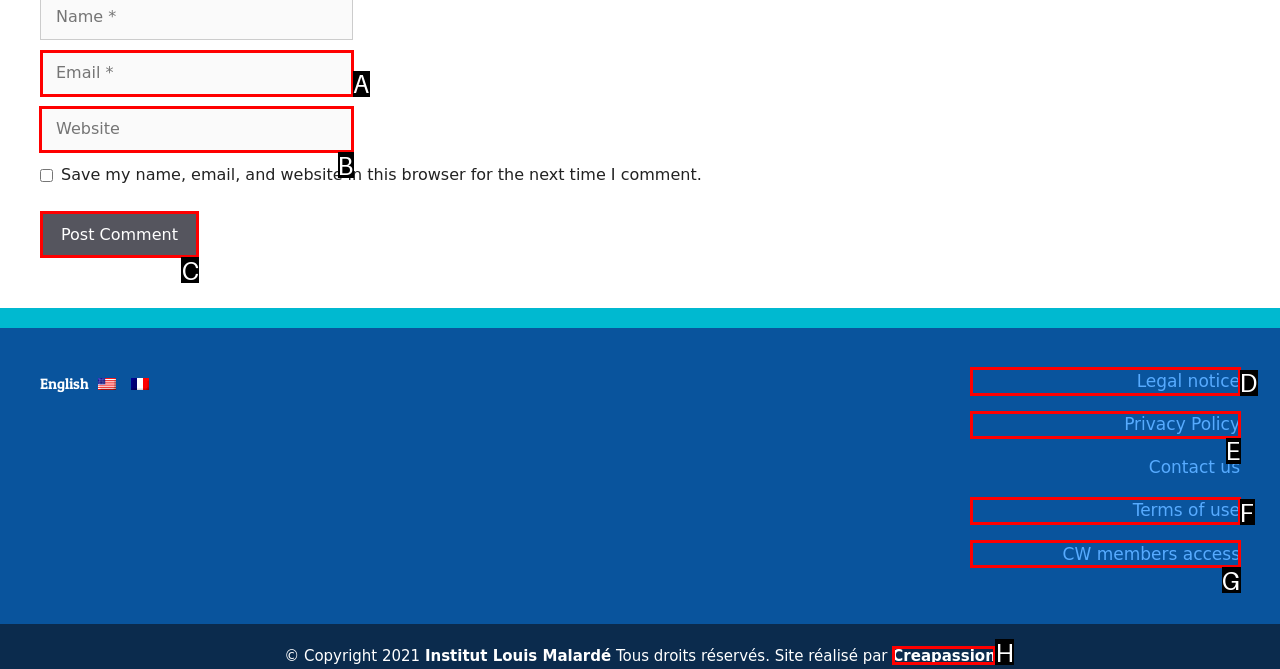Which option should be clicked to execute the task: Enter website?
Reply with the letter of the chosen option.

B